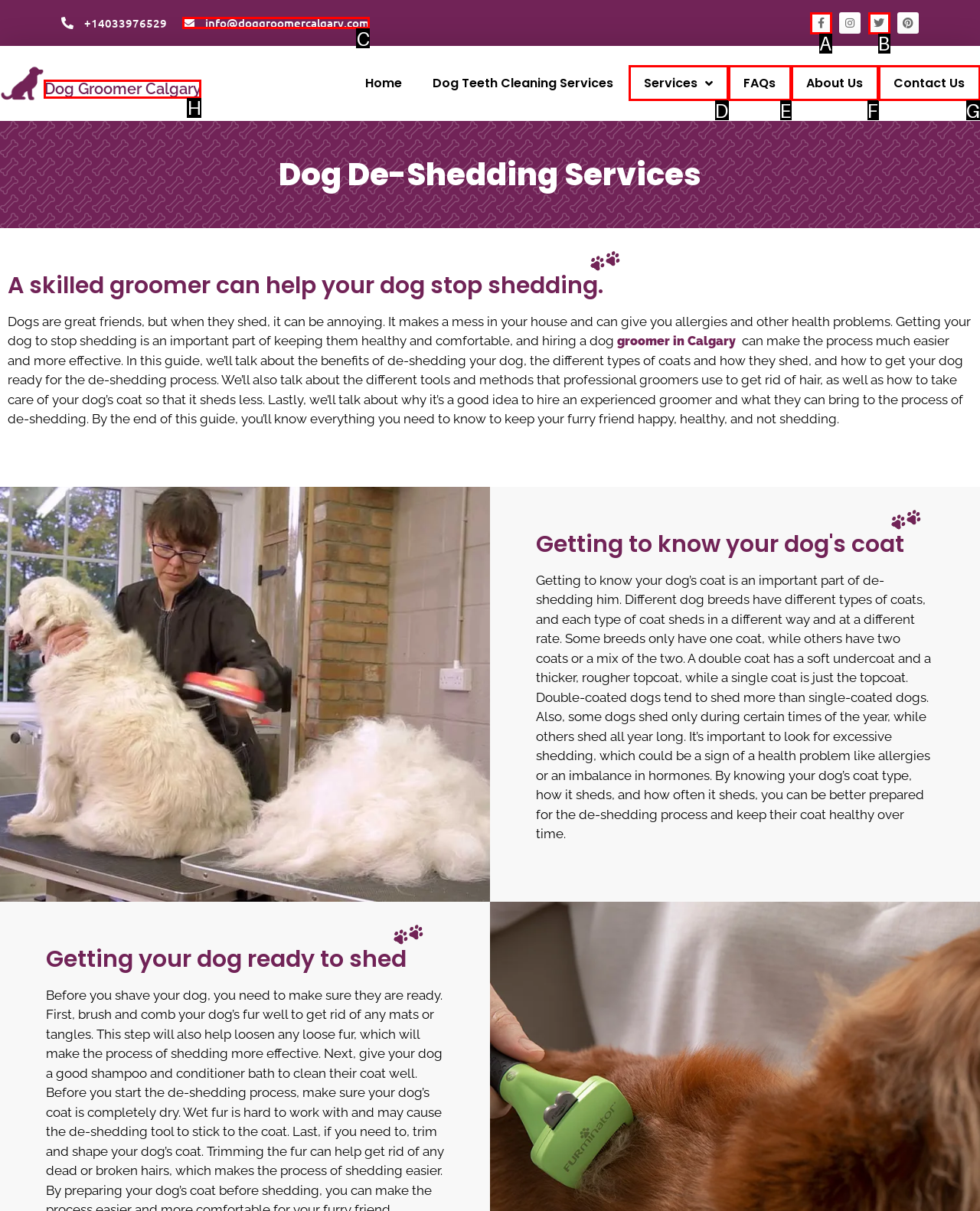Determine the letter of the element you should click to carry out the task: Send an email
Answer with the letter from the given choices.

C